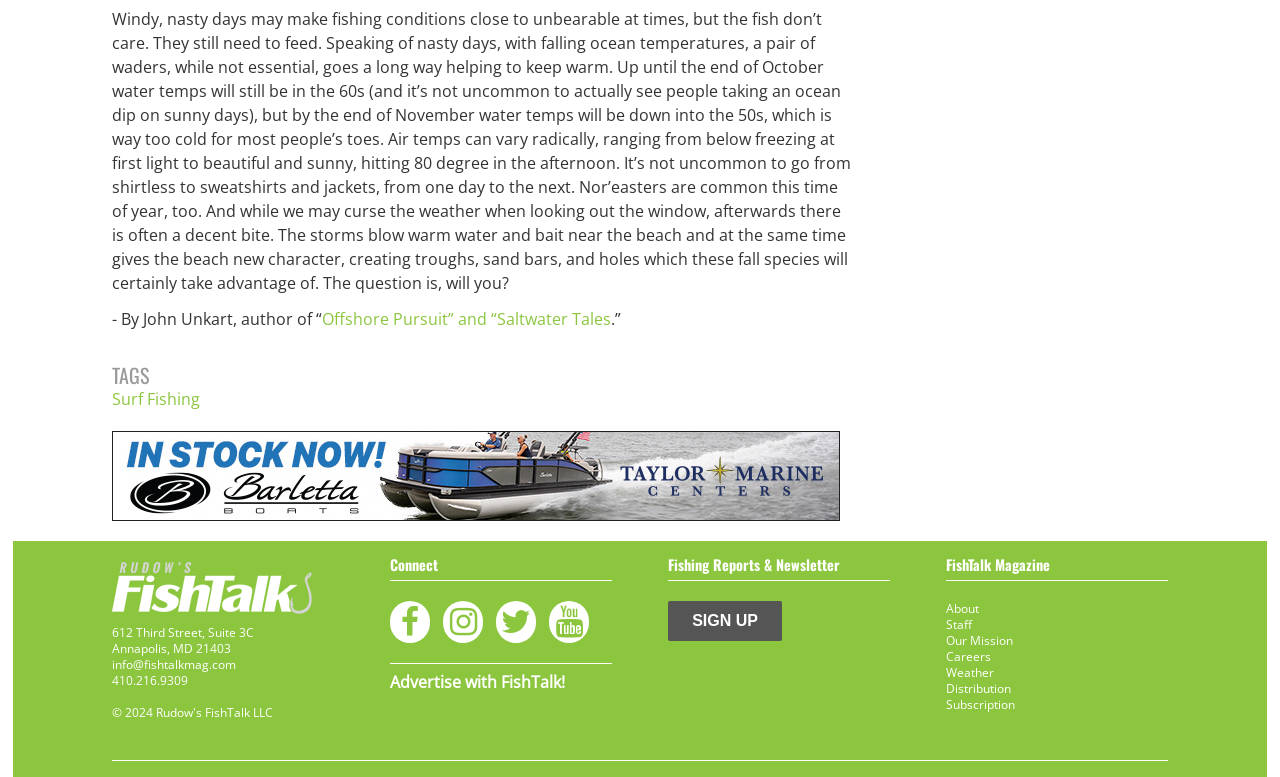Answer briefly with one word or phrase:
What is the address of the magazine's office?

612 Third Street, Suite 3C, Annapolis, MD 21403